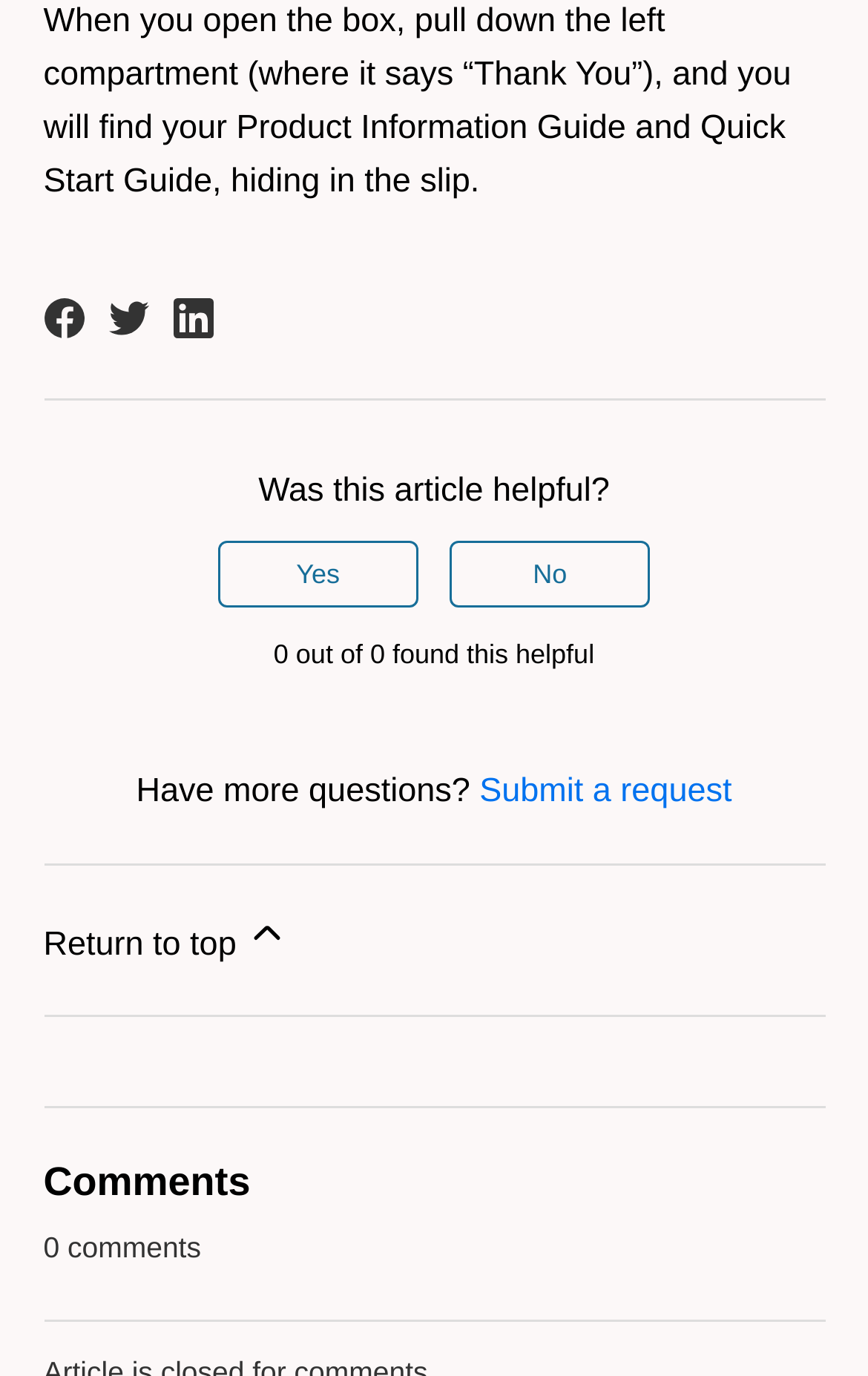What is the purpose of the buttons 'This article was helpful' and 'This article was not helpful'?
Look at the screenshot and respond with one word or a short phrase.

To rate the article